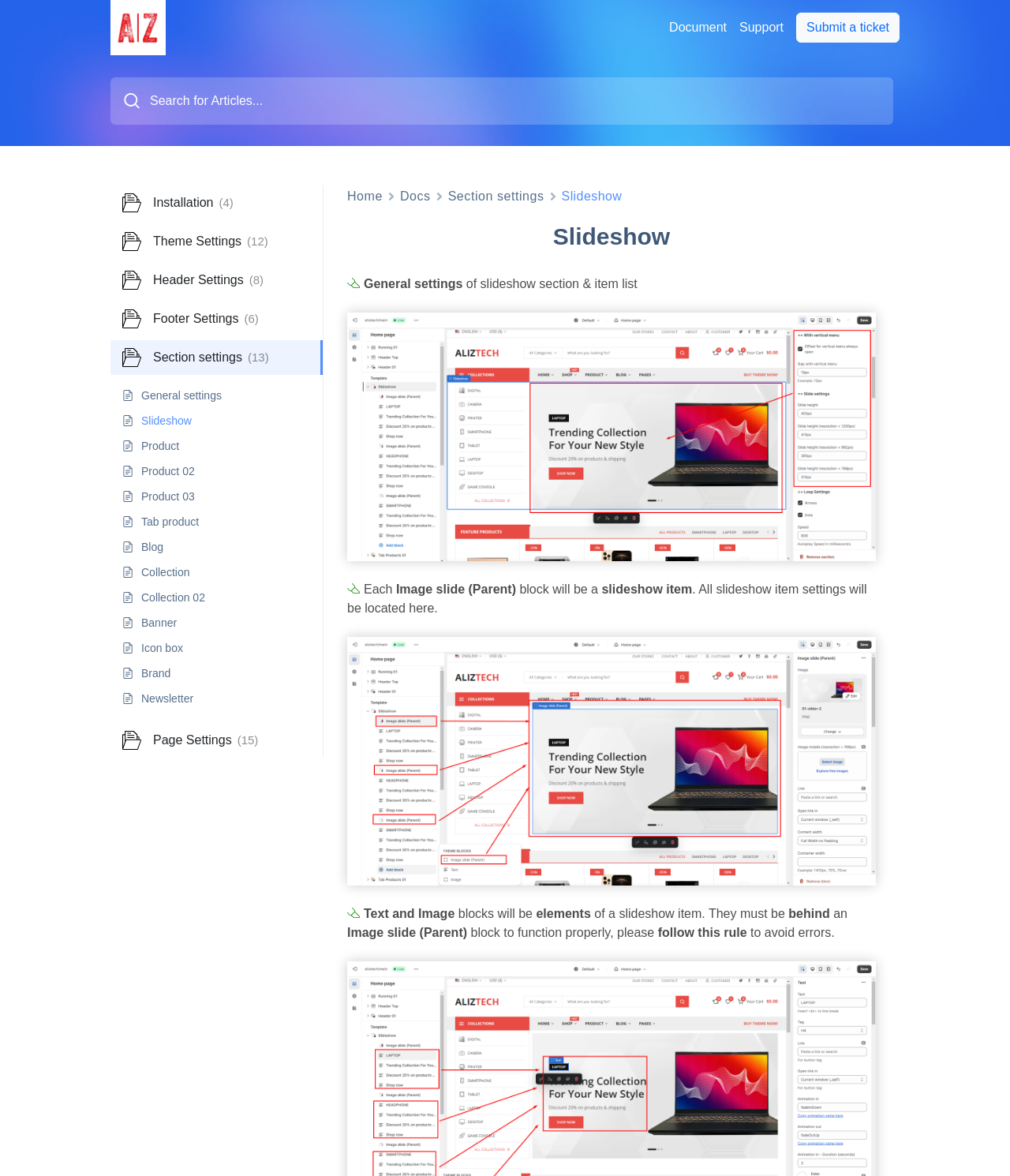Please examine the image and provide a detailed answer to the question: What is the 'betterdocs-category-icon' image used for?

The 'betterdocs-category-icon' image is used to visually represent different categories within the documentation. It is displayed next to each category heading, providing a clear and concise way to distinguish between different categories.